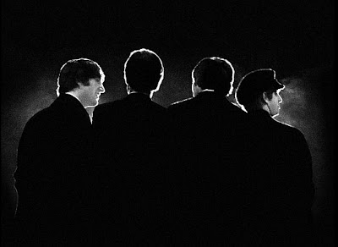What is the color scheme of the photograph?
Observe the image and answer the question with a one-word or short phrase response.

Black-and-white